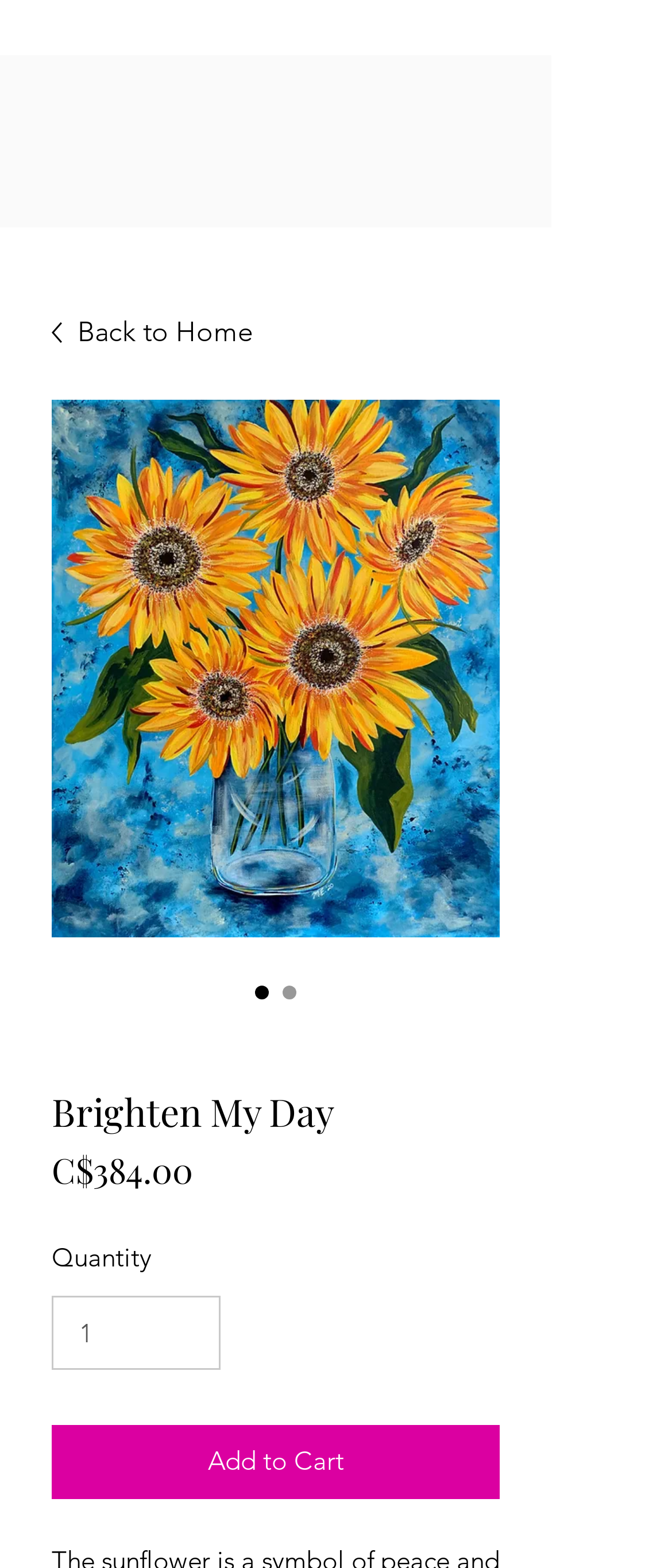Identify the coordinates of the bounding box for the element described below: "input value="1" aria-label="Quantity" value="1"". Return the coordinates as four float numbers between 0 and 1: [left, top, right, bottom].

[0.077, 0.826, 0.328, 0.874]